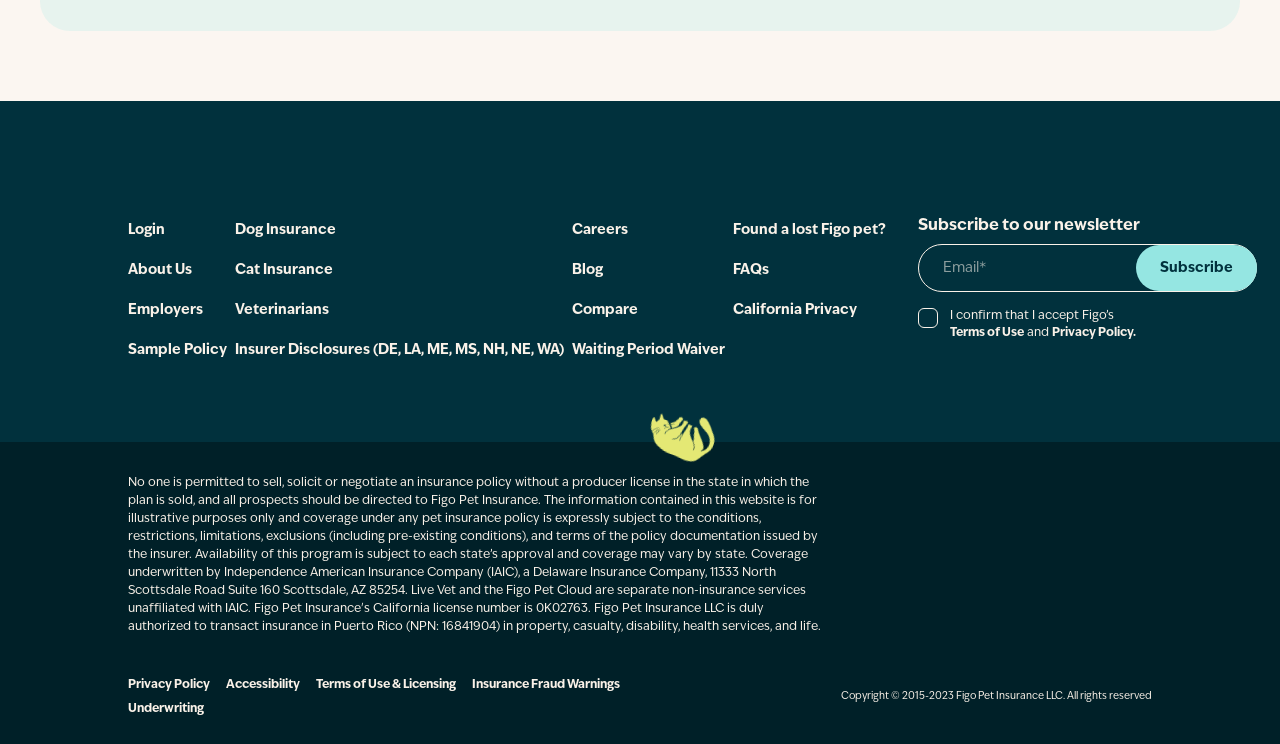Respond to the question below with a concise word or phrase:
What can I do with my email address?

Subscribe to newsletter